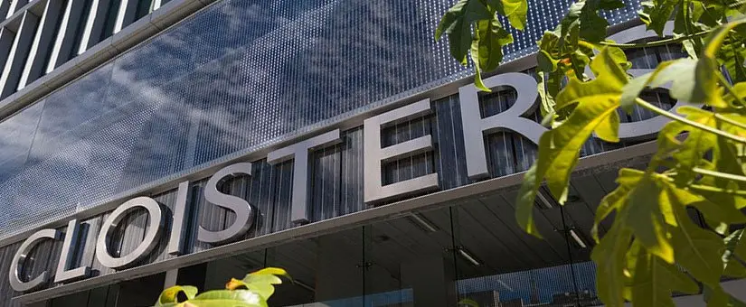Provide a rich and detailed narrative of the image.

The image showcases the prominent signage of "CLOISTERS," a sophisticated commercial complex located in Perth. The modern structure is adorned with glass and metal, reflecting a stylish architectural design that harmonizes with its urban surroundings. In the foreground, lush greenery partially obscures the view, adding a touch of nature to the cityscape. This visual encapsulates the essence of the Cloisters complex, known for its strategic positioning in the Perth CBD and its recent achievement of a record-low vacancy rate, illustrating its significance in the local real estate market. The image conveys a vibrant atmosphere indicative of a thriving business environment.